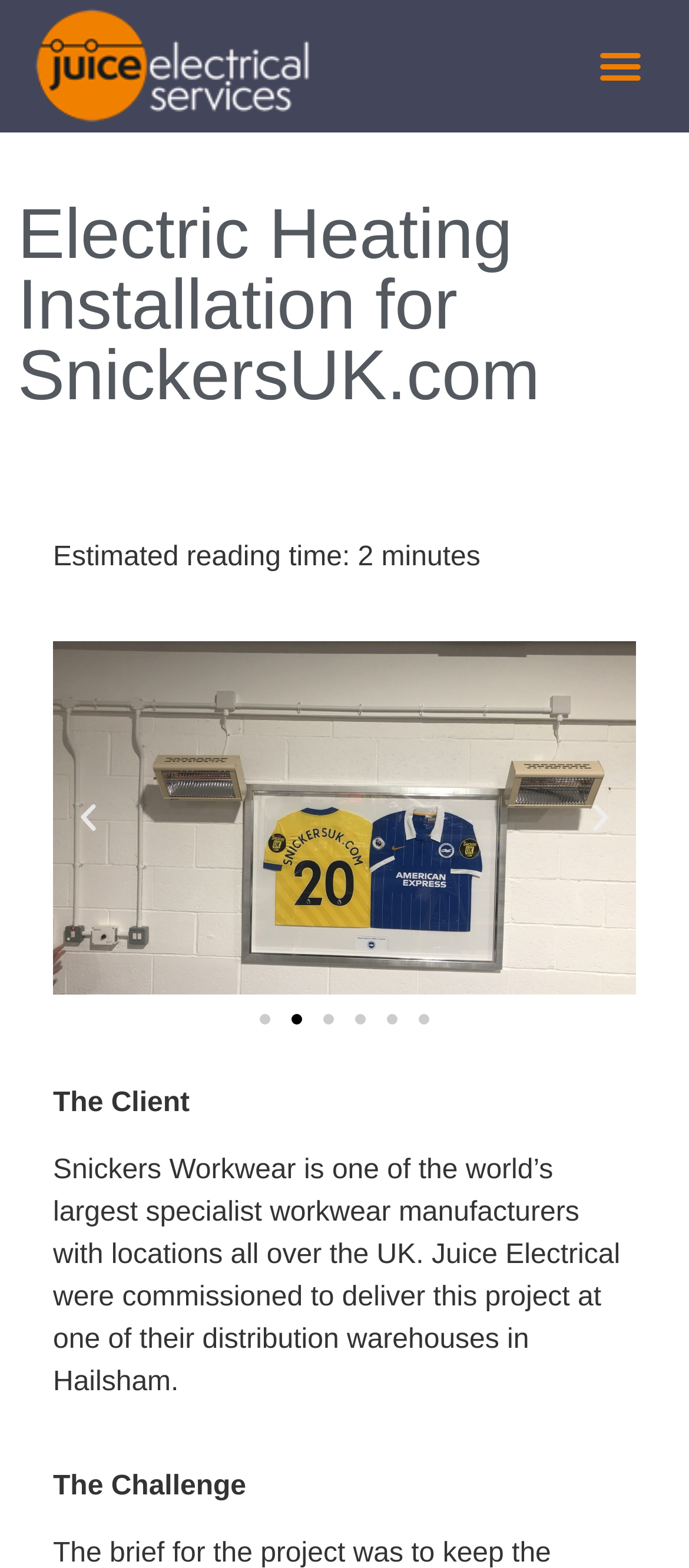Please specify the bounding box coordinates in the format (top-left x, top-left y, bottom-right x, bottom-right y), with all values as floating point numbers between 0 and 1. Identify the bounding box of the UI element described by: Next

[0.846, 0.51, 0.897, 0.533]